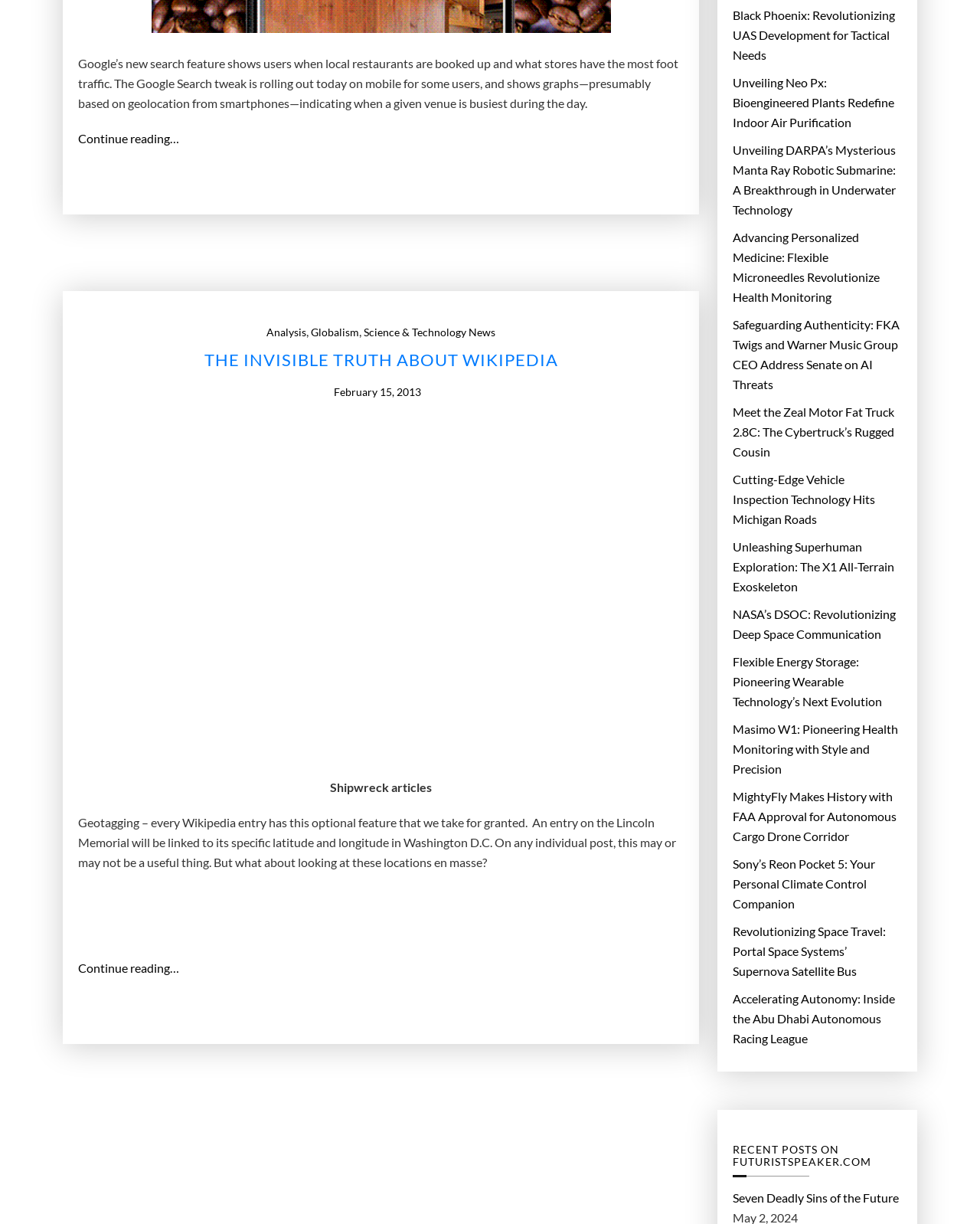Can you specify the bounding box coordinates for the region that should be clicked to fulfill this instruction: "Learn about the Manta Ray Robotic Submarine".

[0.748, 0.114, 0.92, 0.179]